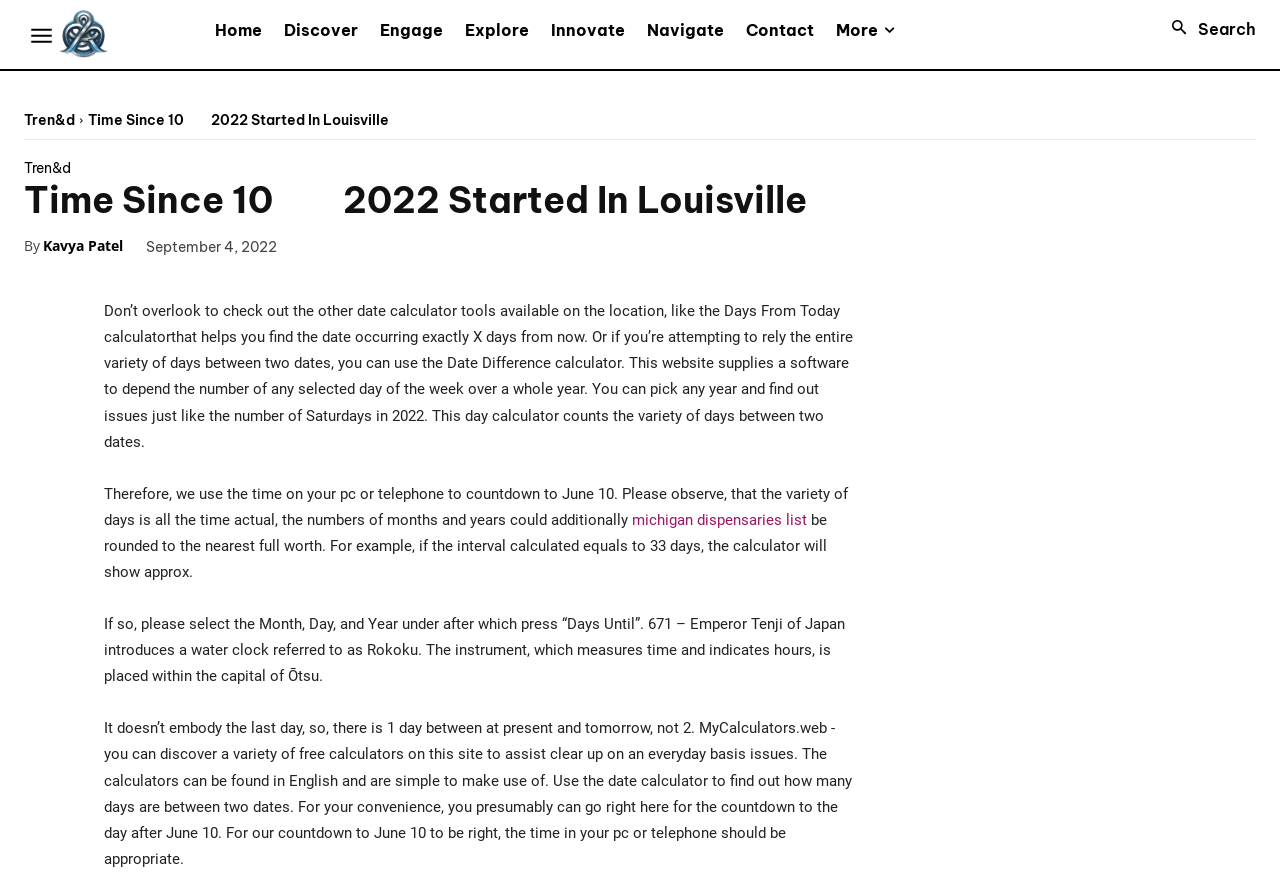Locate the bounding box coordinates of the area that needs to be clicked to fulfill the following instruction: "Click the 'Search' button". The coordinates should be in the format of four float numbers between 0 and 1, namely [left, top, right, bottom].

[0.906, 0.011, 0.981, 0.054]